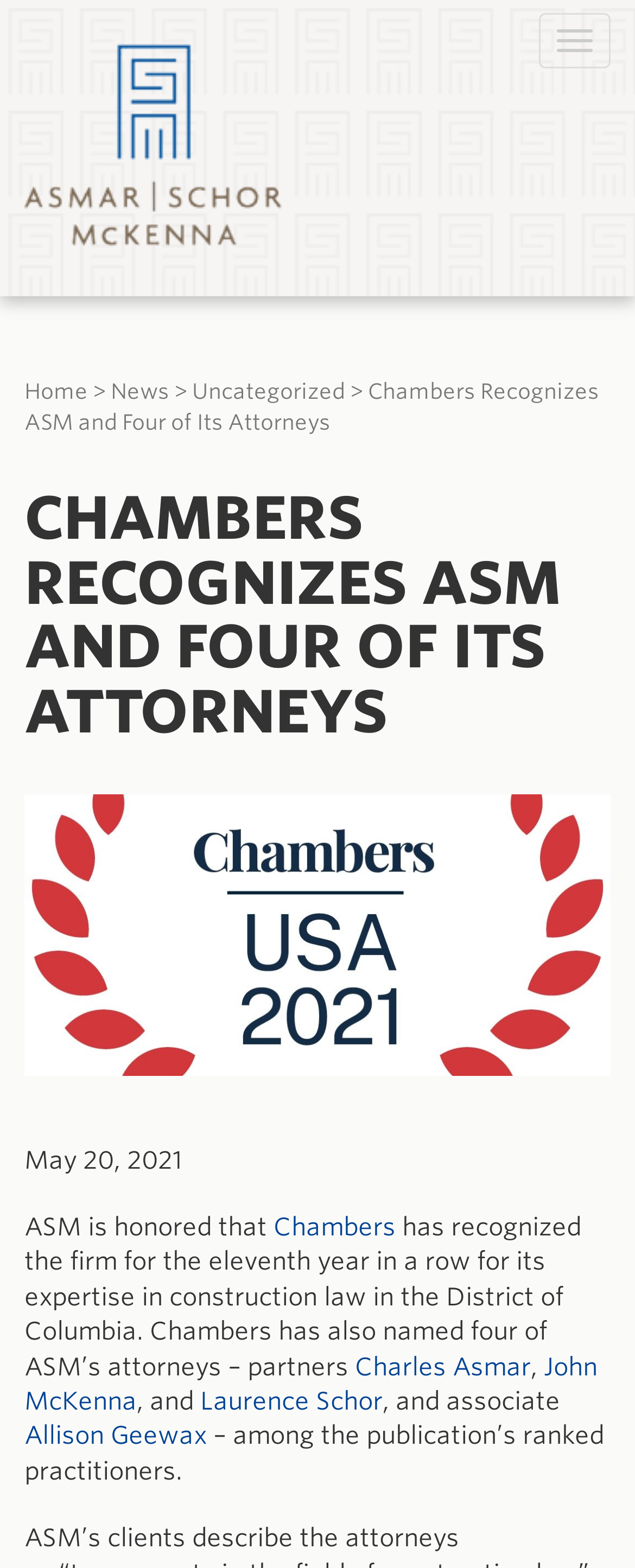What is the text on the top-left corner of the webpage?
Respond with a short answer, either a single word or a phrase, based on the image.

The Practice of Solutions